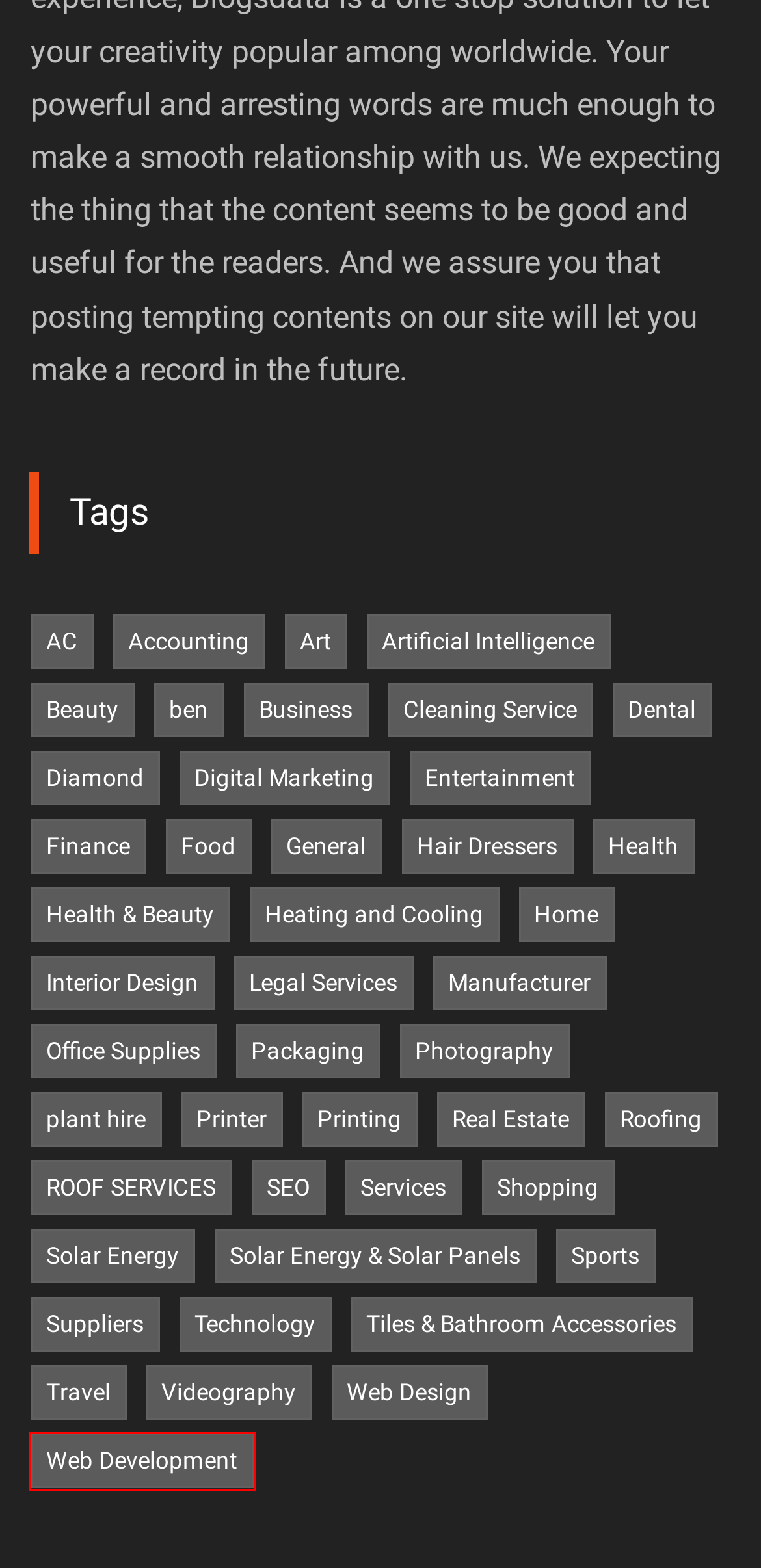Look at the screenshot of a webpage where a red rectangle bounding box is present. Choose the webpage description that best describes the new webpage after clicking the element inside the red bounding box. Here are the candidates:
A. Best Web Design Guest Posting Sites - Blogs Data
B. Suppliers Archives - MR Blogger
C. Best Roofing Guest Posting Sites - Blogs Data
D. Best Technology Guest Posting Sites - Blogs Data
E. Artificial Intelligence Archives - MR Blogger
F. Best Web Development Guest Posting Sites - Blogs Data
G. Best Printing Guest Posting Sites - Blogs Data
H. Best Food Guest Posting Sites - Blogs Data

F